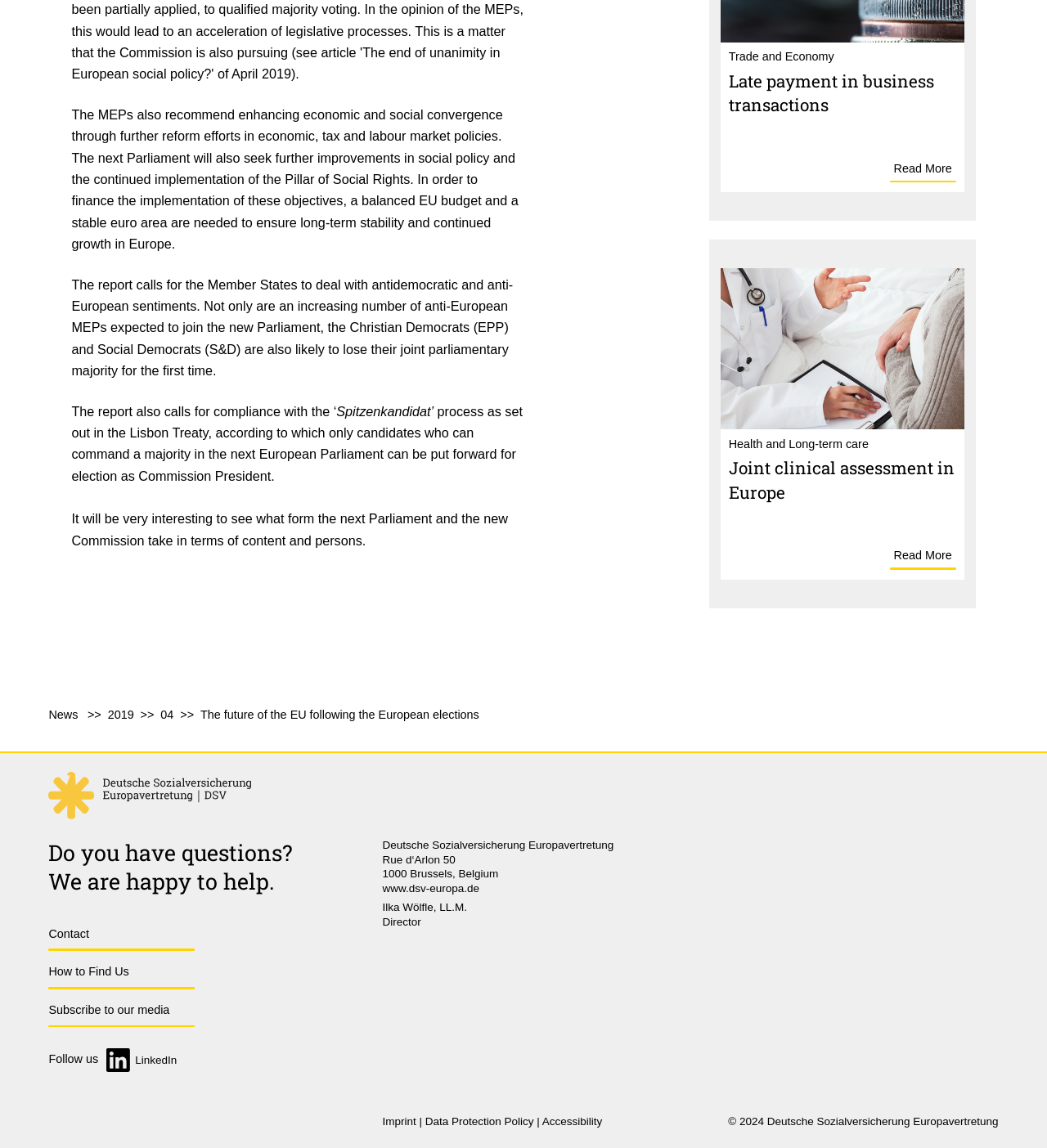What is the name of the organization?
Provide an in-depth and detailed explanation in response to the question.

I found the name of the organization by looking at the static text element with the text 'Deutsche Sozialversicherung Europavertretung' which is a child of the contentinfo element. This text is likely to be the name of the organization.